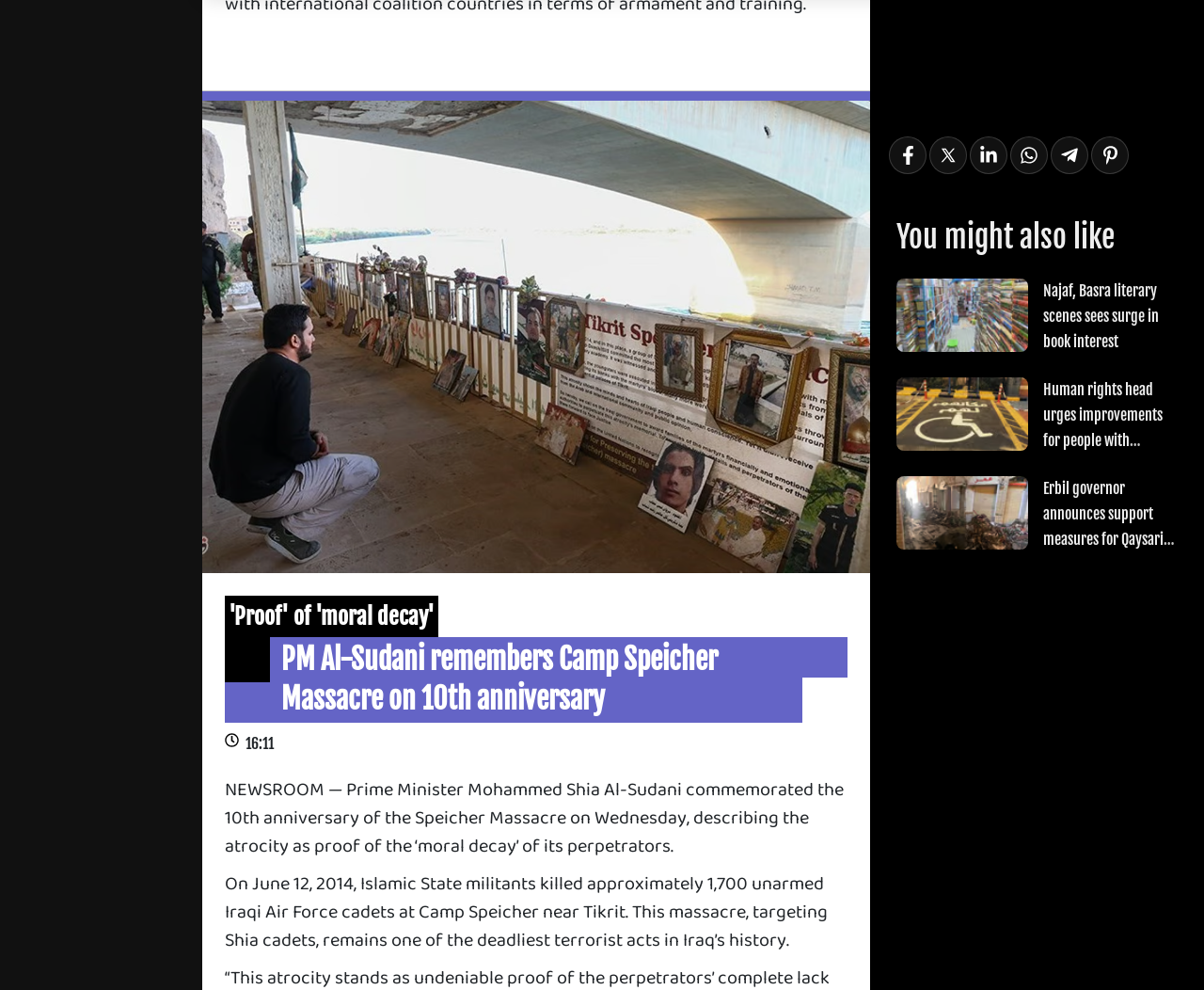Use a single word or phrase to answer the question:
How many related news articles are shown?

3